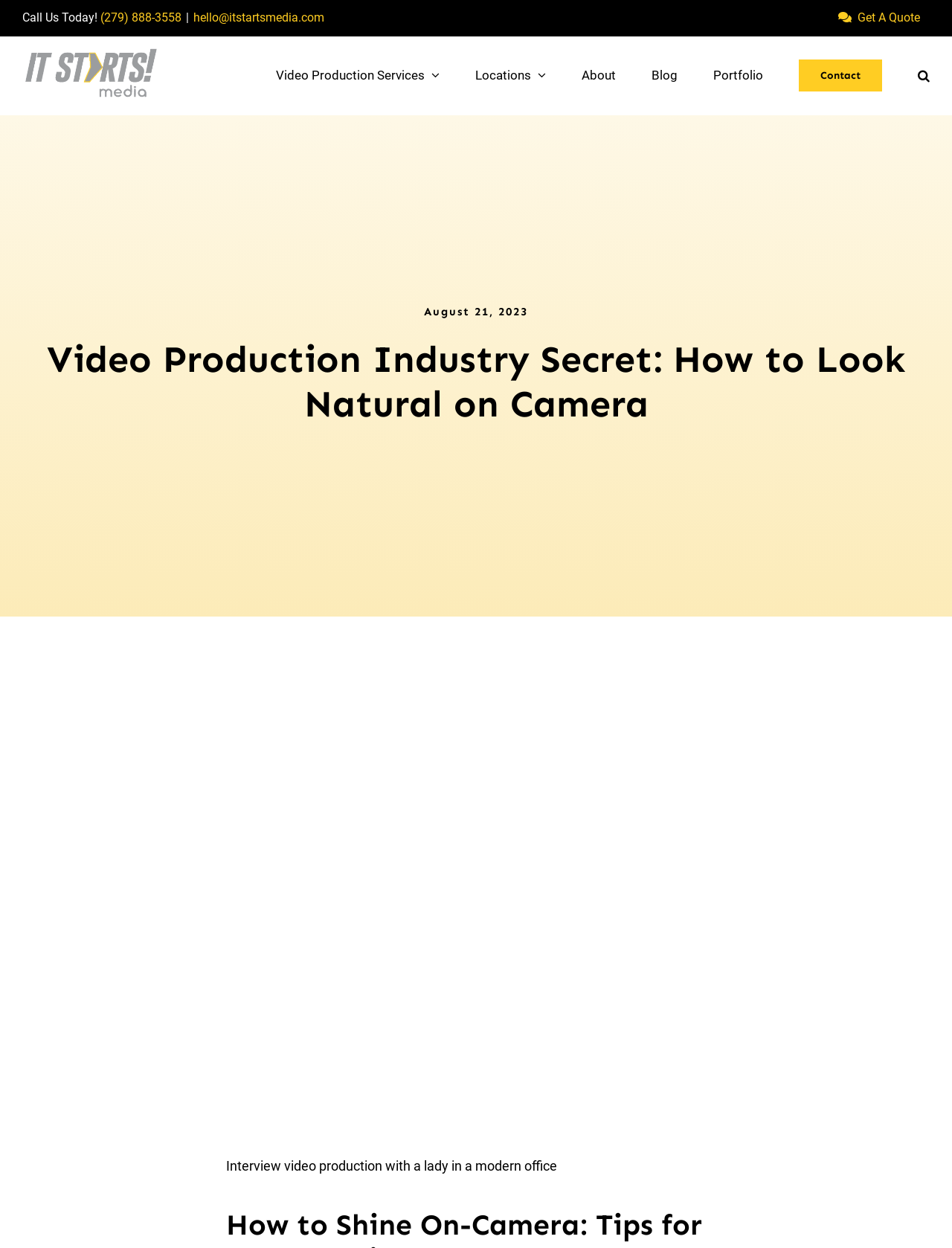Highlight the bounding box of the UI element that corresponds to this description: "Get A Quote".

[0.87, 0.0, 0.977, 0.029]